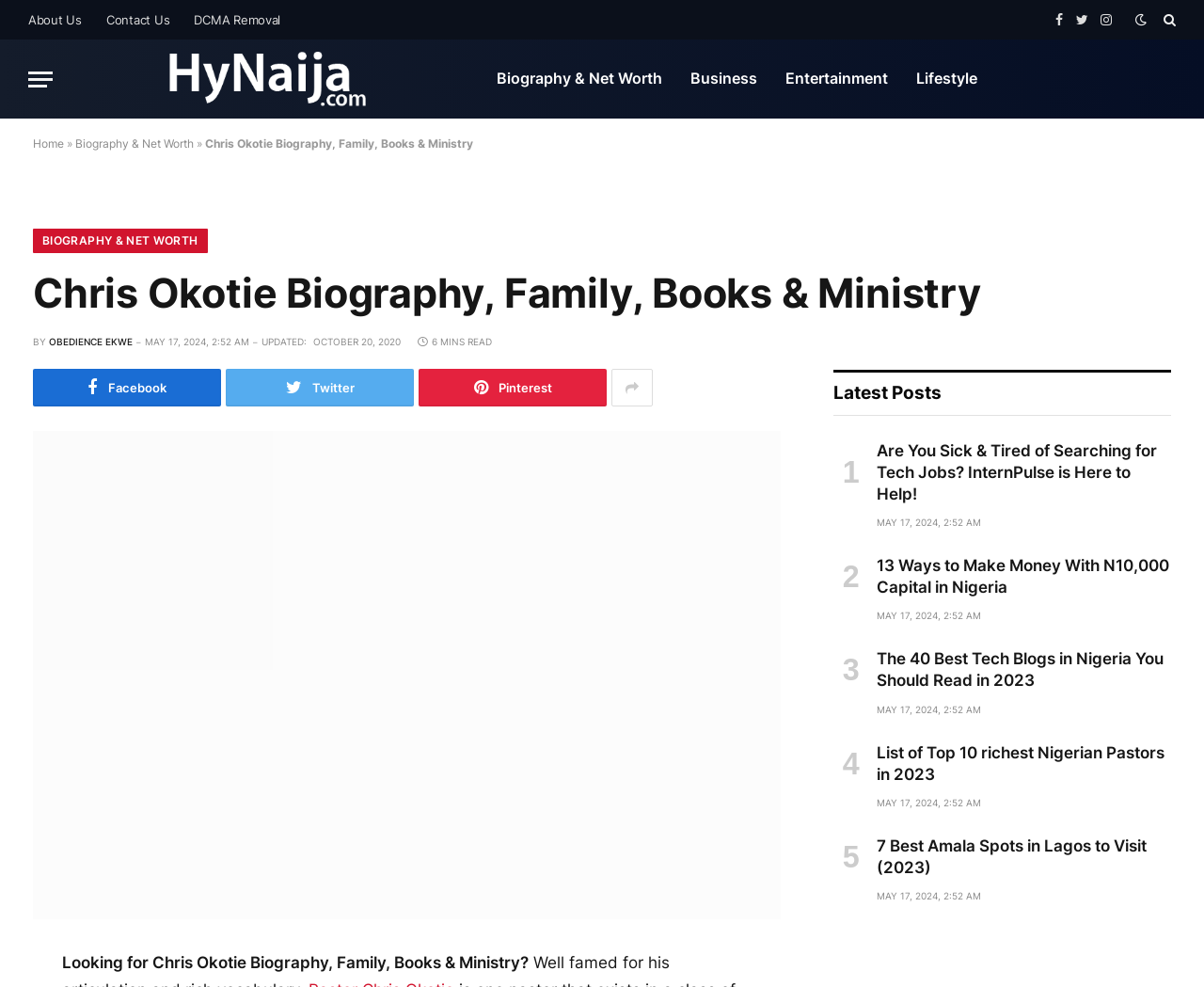What is the name of the website?
Offer a detailed and exhaustive answer to the question.

The webpage has a link 'HyNaija' which is likely the name of the website.